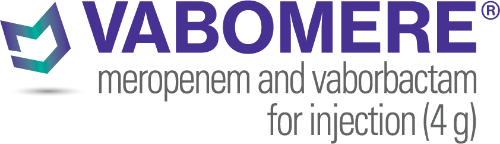What is the dosage form of Vabomere?
Can you offer a detailed and complete answer to this question?

The label includes 'for injection (4 g)' to specify the form and dosage of Vabomere, which indicates that it is an injectable medication with a dosage of 4 grams.